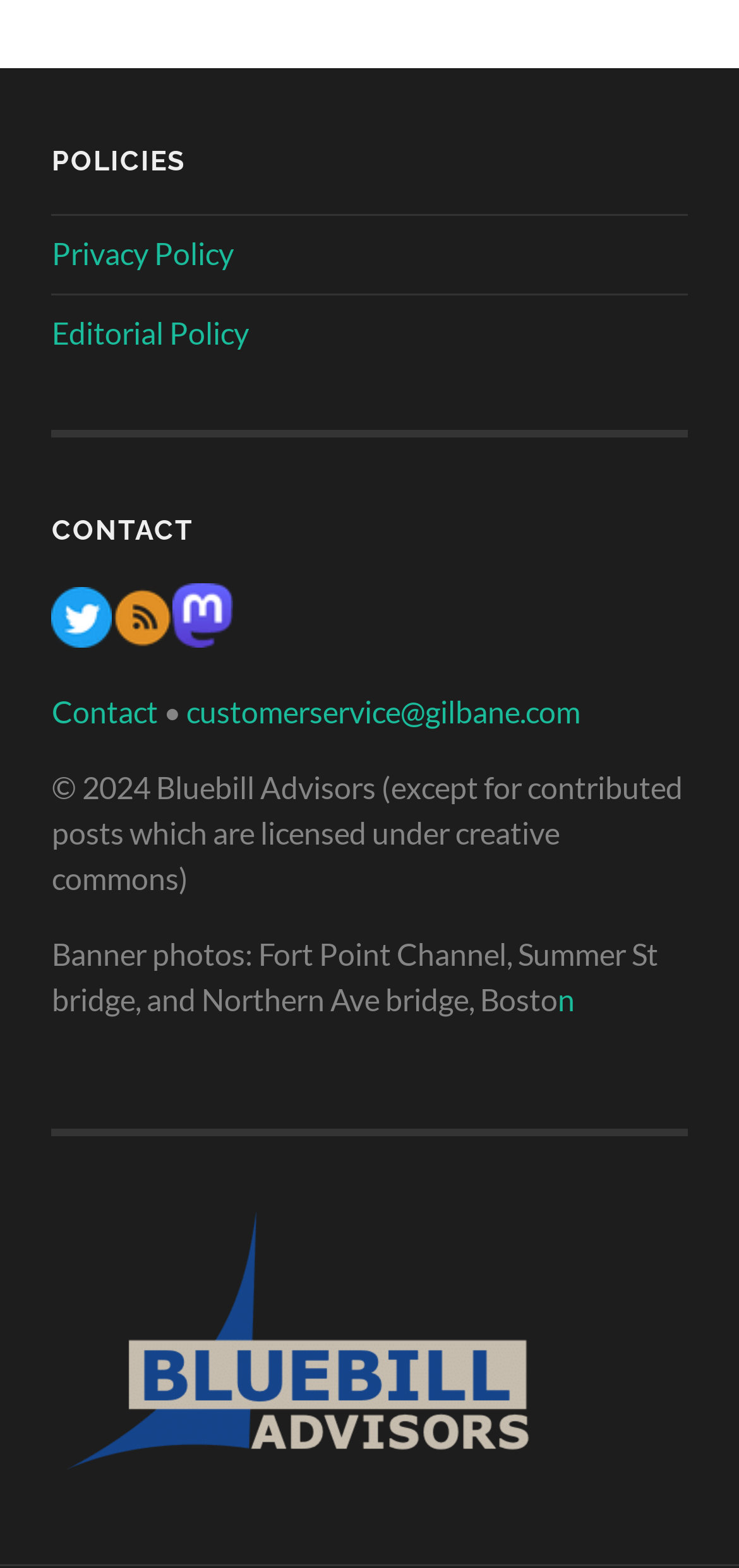Bounding box coordinates are given in the format (top-left x, top-left y, bottom-right x, bottom-right y). All values should be floating point numbers between 0 and 1. Provide the bounding box coordinate for the UI element described as: title="Gilbane twitter feed"

[0.07, 0.394, 0.152, 0.417]